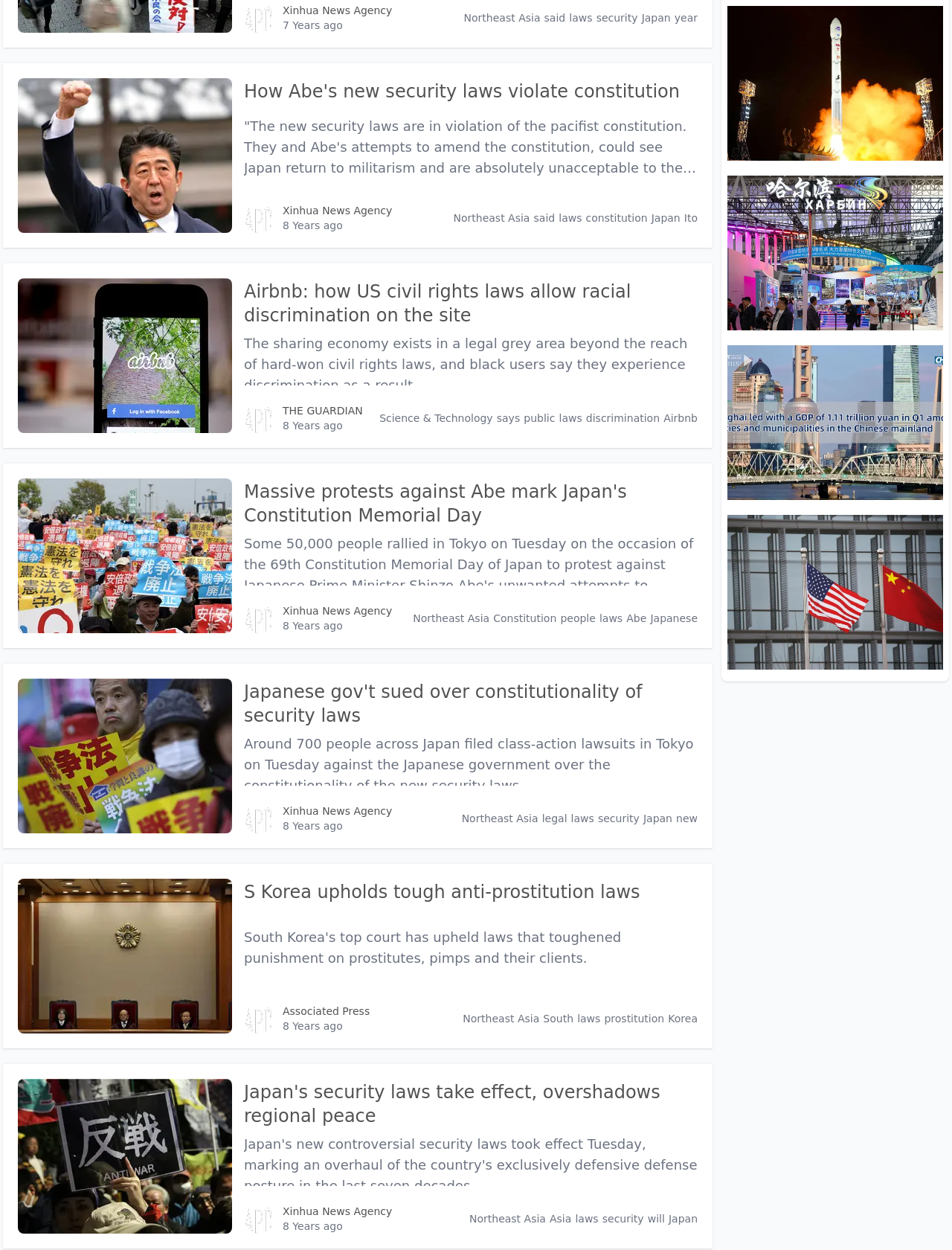Based on the visual content of the image, answer the question thoroughly: Which news agency is mentioned multiple times on the webpage?

After analyzing the webpage, I noticed that 'Xinhua News Agency' is mentioned multiple times, indicating that it is a prominent news agency featured on the webpage.